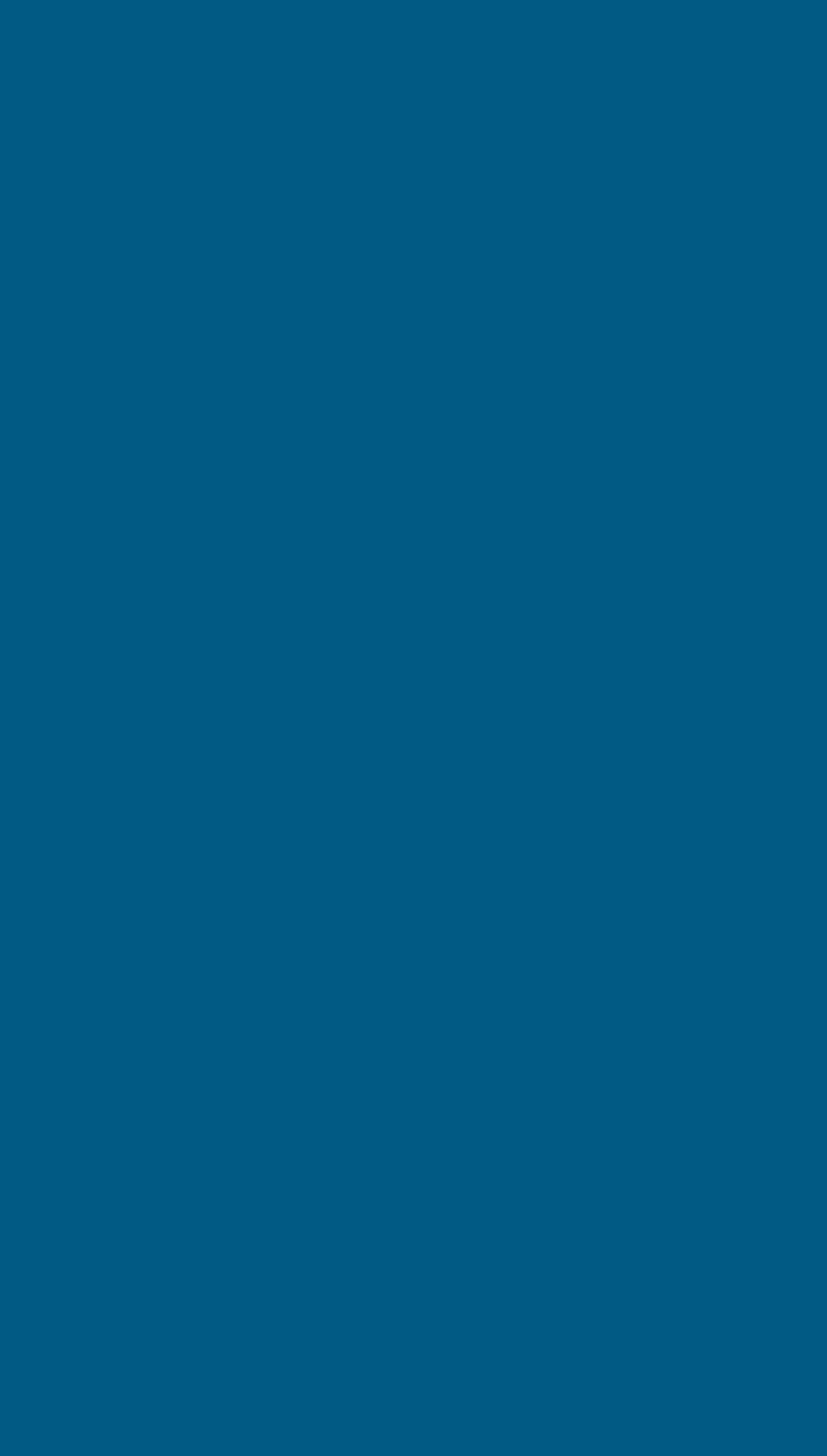Give the bounding box coordinates for this UI element: "Documents In Sequence". The coordinates should be four float numbers between 0 and 1, arranged as [left, top, right, bottom].

[0.028, 0.665, 0.453, 0.729]